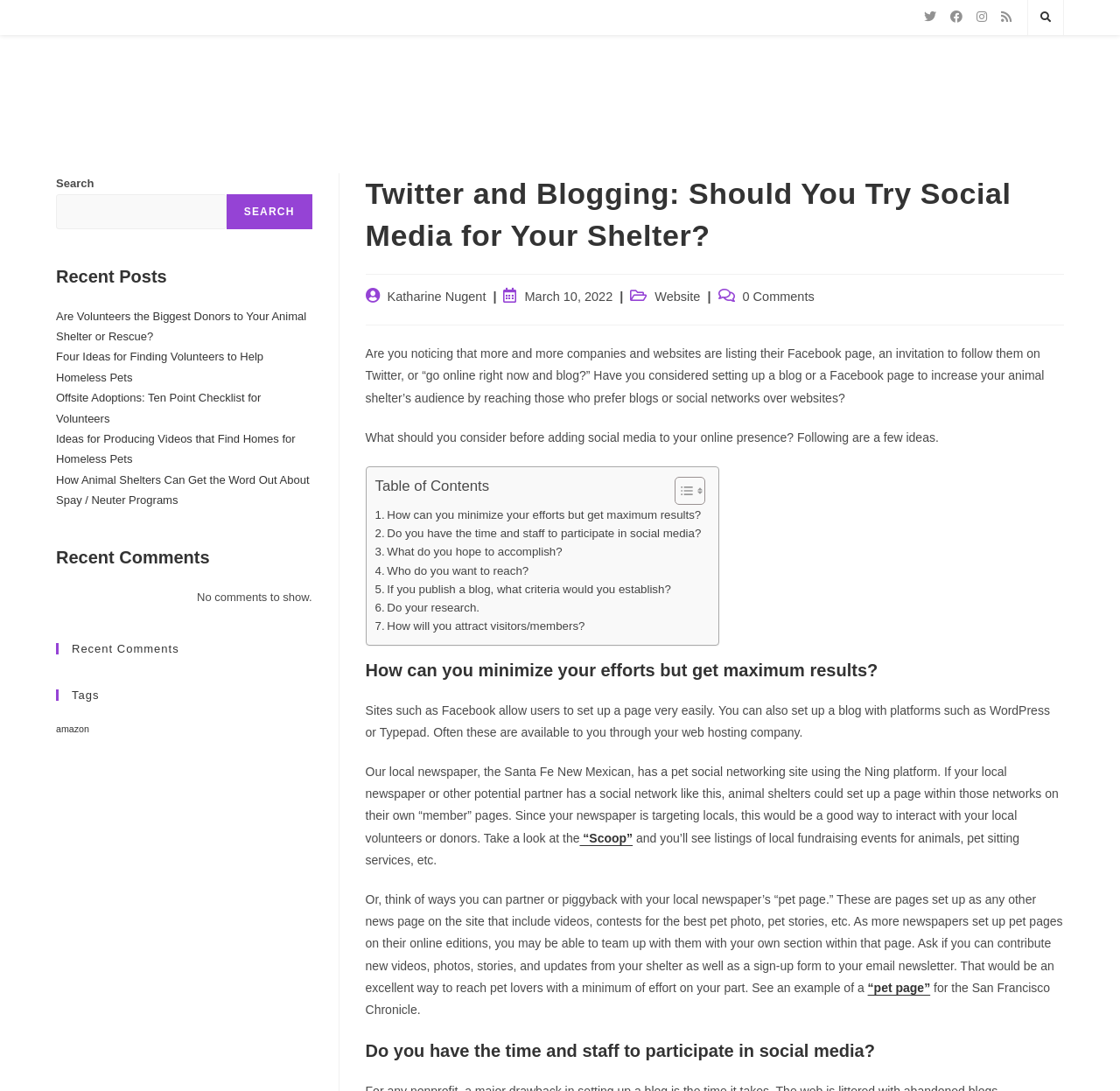What is the category of the current post?
Using the details from the image, give an elaborate explanation to answer the question.

The category of the current post can be found by looking at the 'Post category:' section, which is located below the main heading. The text 'Website' is a link that indicates the category of the post.